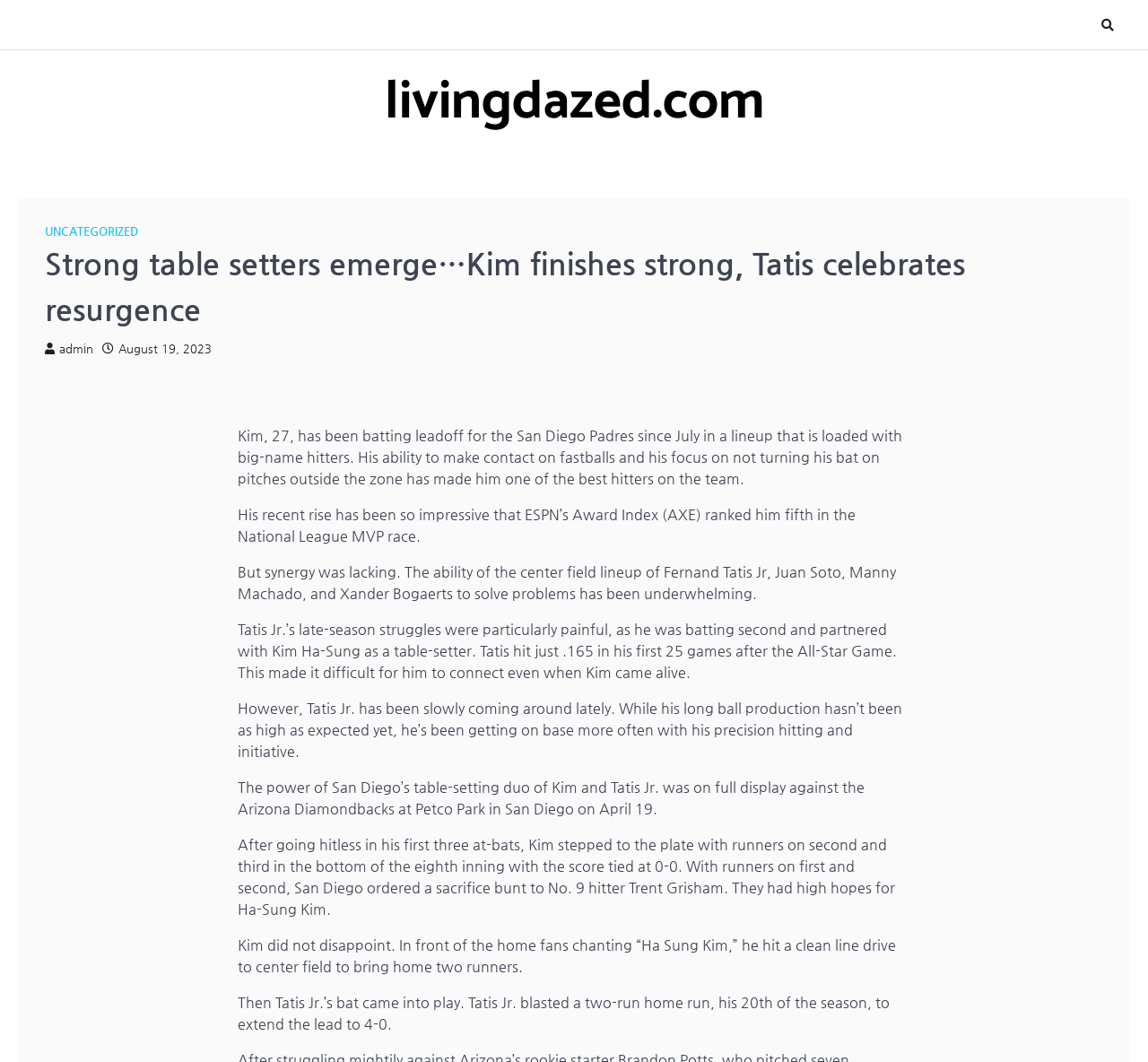Determine the bounding box for the described UI element: "August 19, 2023August 19, 2023".

[0.089, 0.322, 0.184, 0.335]